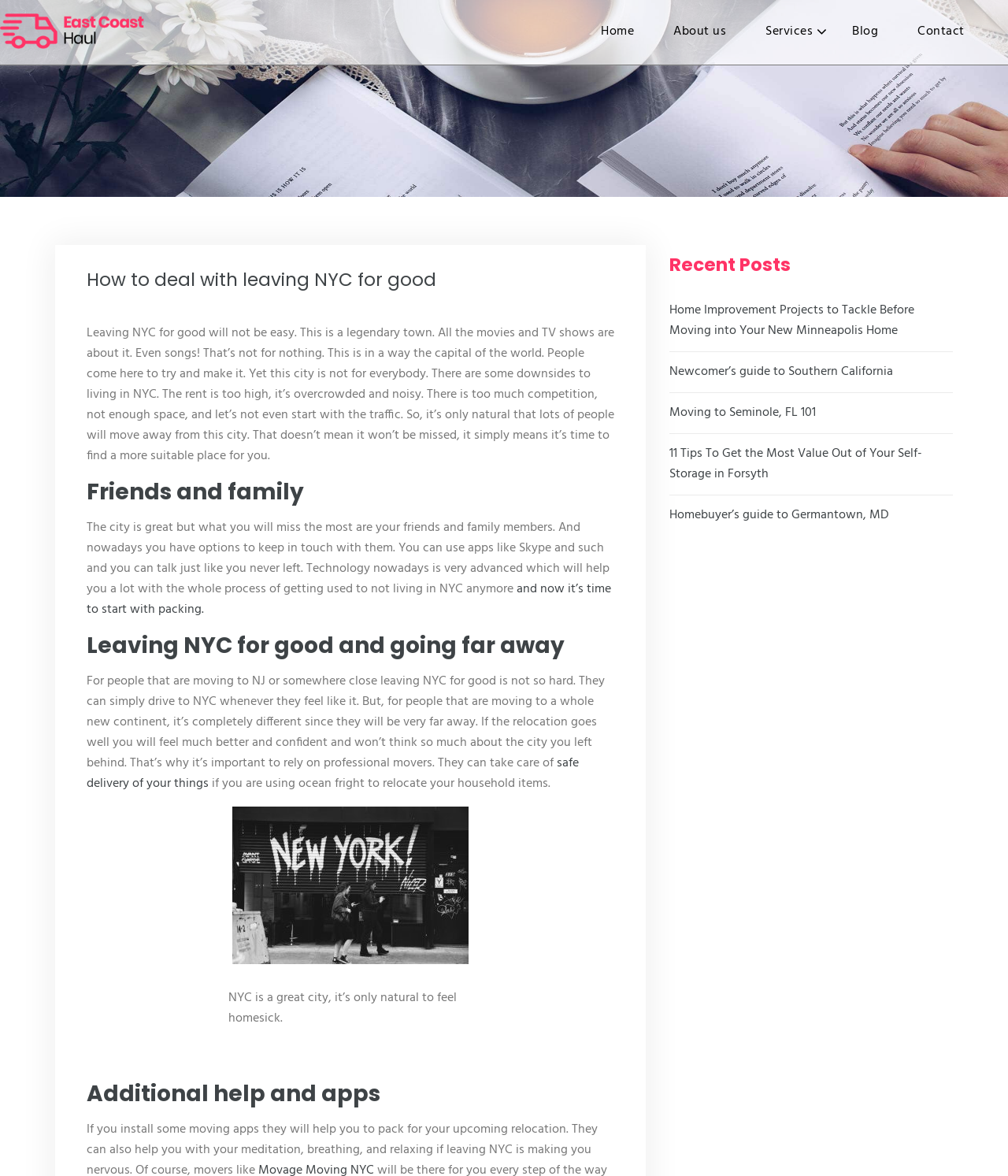Can you specify the bounding box coordinates for the region that should be clicked to fulfill this instruction: "View the 'Recent Posts' section".

[0.664, 0.216, 0.945, 0.238]